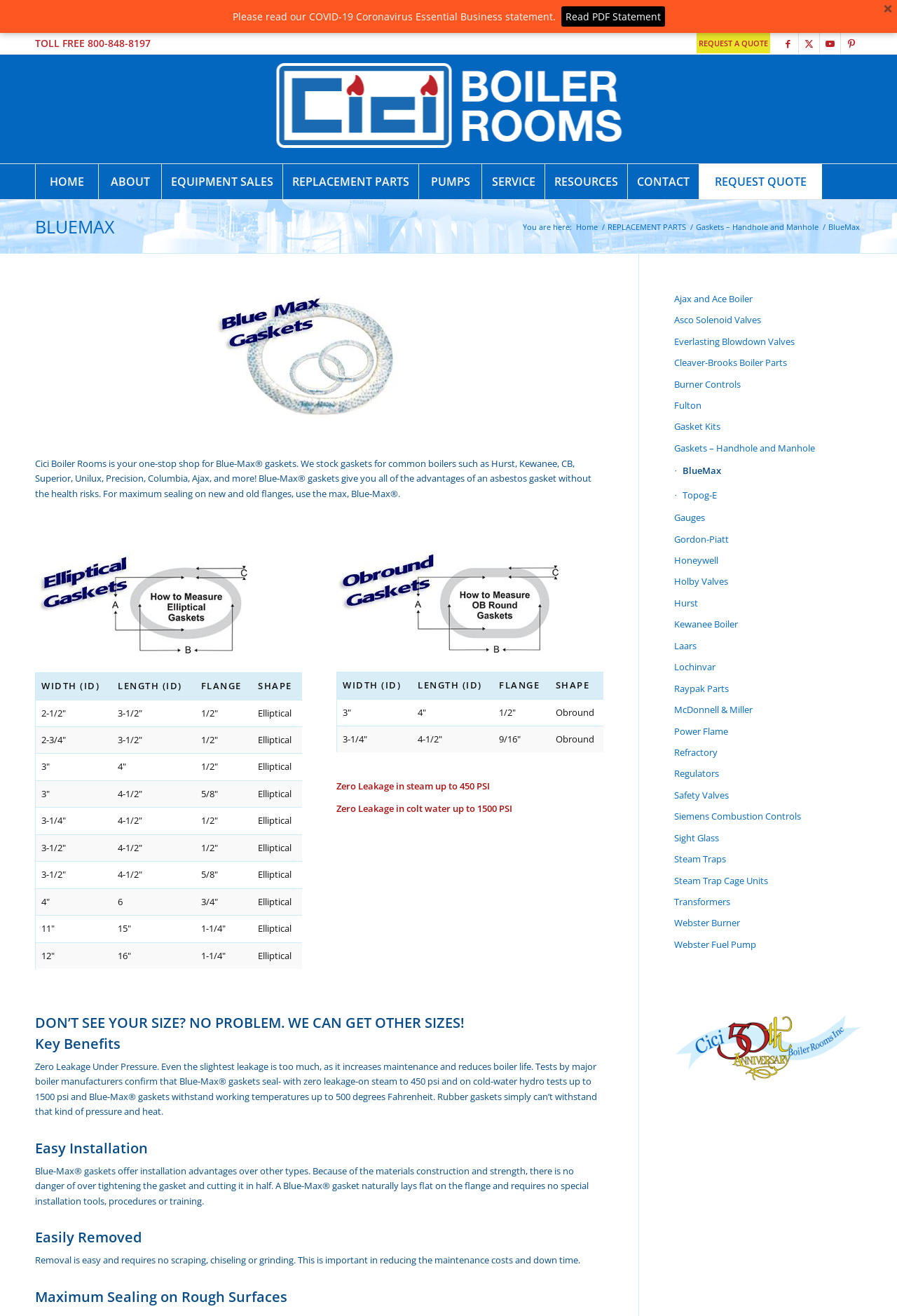Use a single word or phrase to respond to the question:
How many menu items are there in the vertical menu?

9